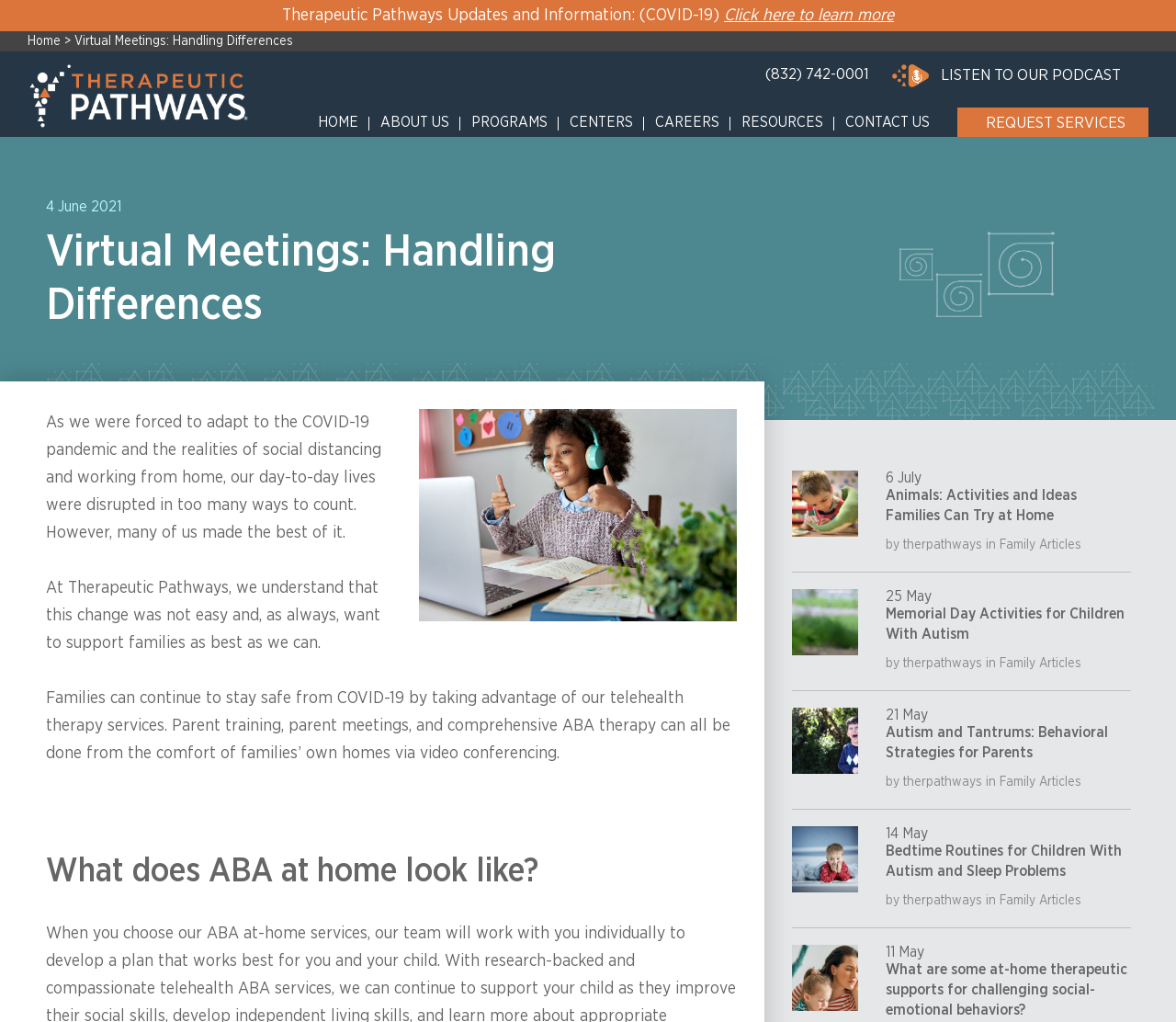Please identify the bounding box coordinates of the clickable region that I should interact with to perform the following instruction: "Click the 'HOME' link". The coordinates should be expressed as four float numbers between 0 and 1, i.e., [left, top, right, bottom].

[0.27, 0.112, 0.305, 0.127]